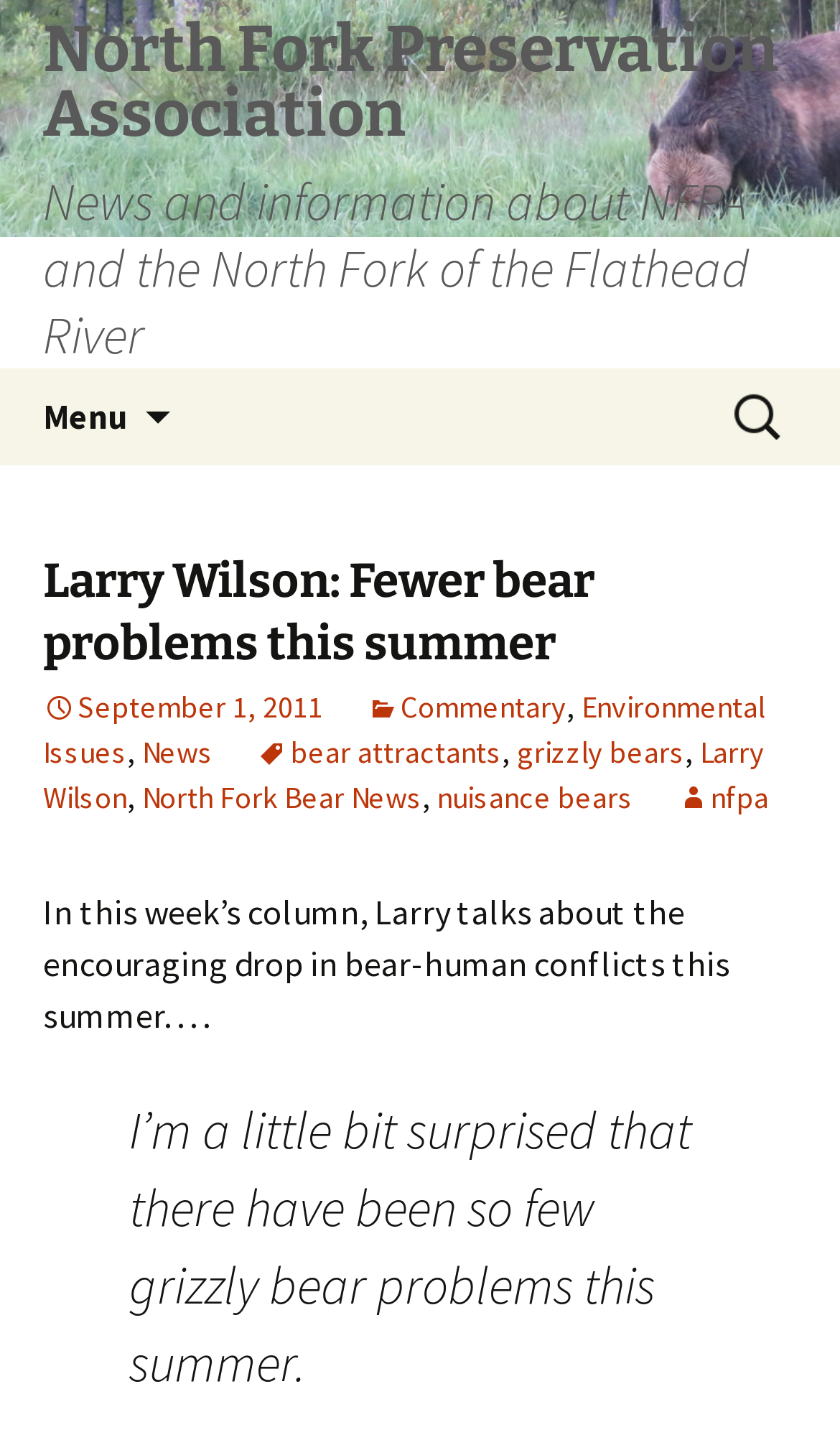Please identify the bounding box coordinates of the area I need to click to accomplish the following instruction: "Click the menu button".

[0.0, 0.257, 0.203, 0.324]